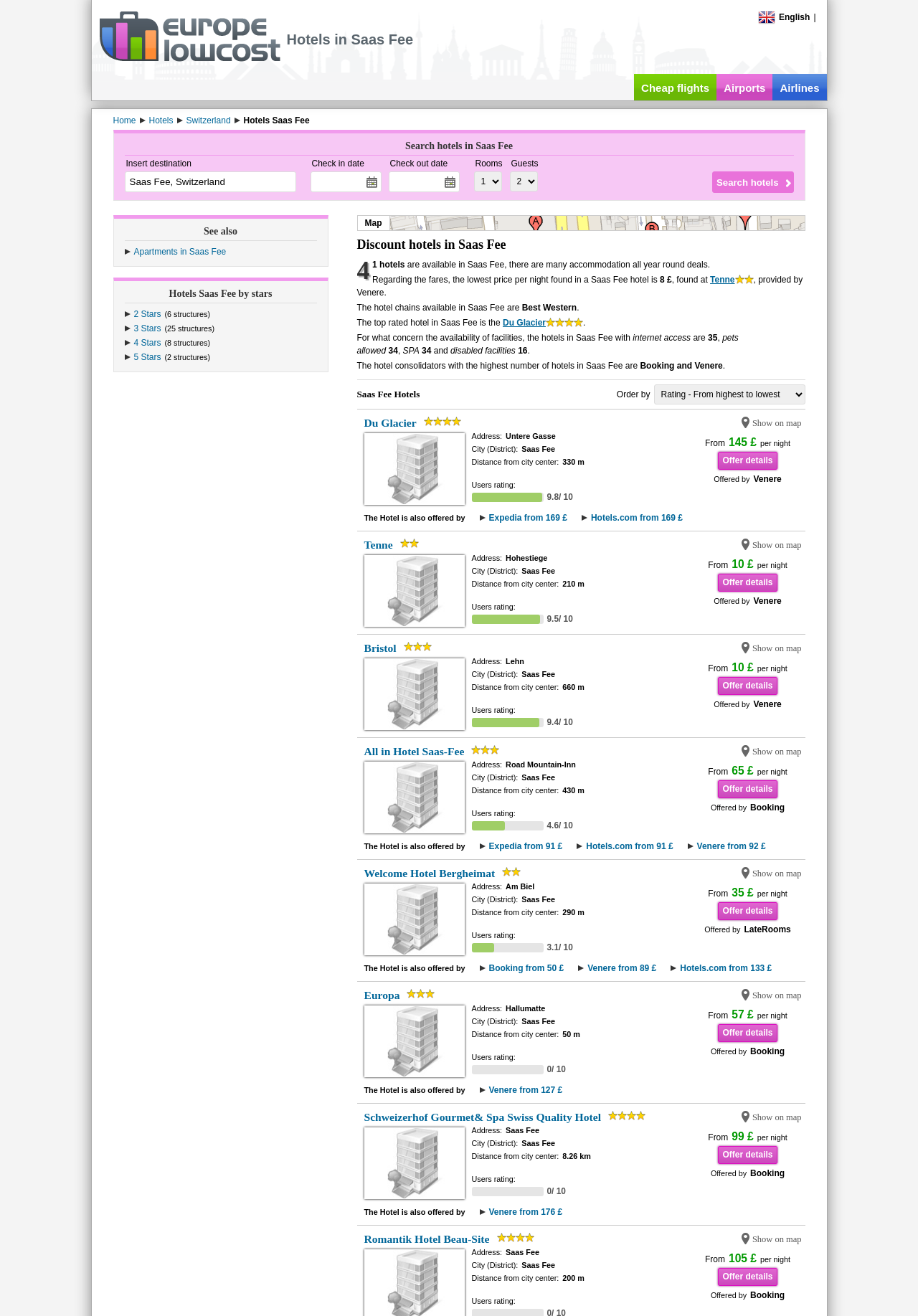Give a one-word or one-phrase response to the question: 
What is the address of the Du Glacier hotel?

Untere Gasse